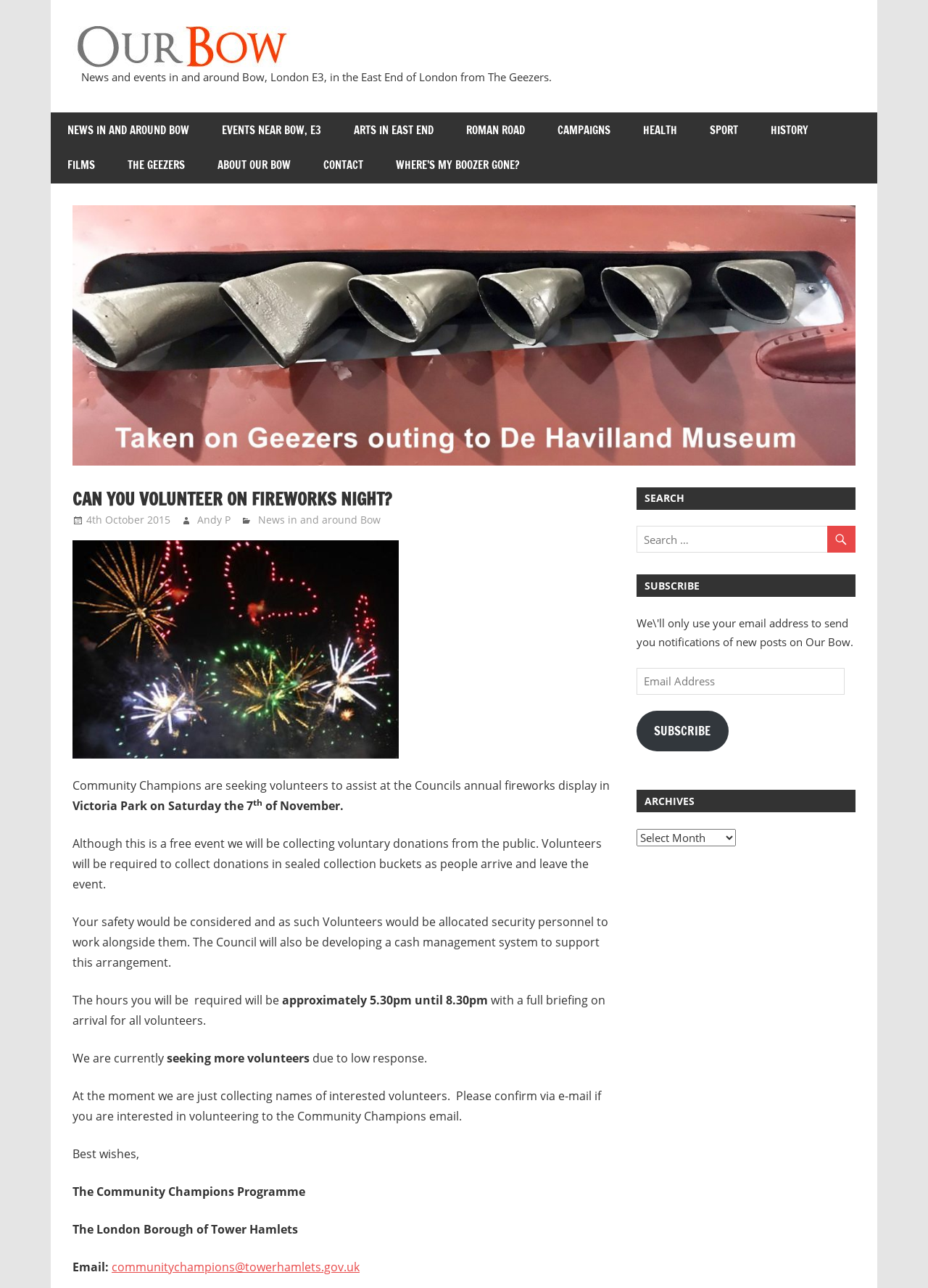Use a single word or phrase to answer the question:
What is the time period for volunteering?

5.30pm until 8.30pm